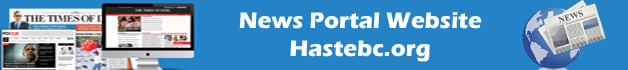What is symbolized by the globe with a newspaper?
Answer with a single word or short phrase according to what you see in the image.

Global reach and accessibility to information